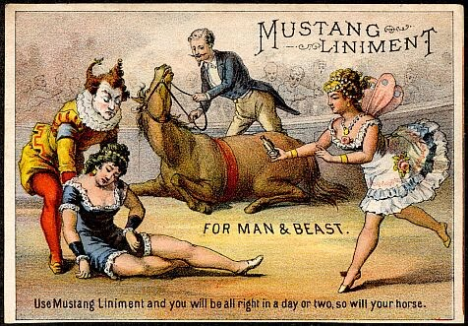Offer a detailed account of the various components present in the image.

This vibrant advertisement, dating back to the 1880s, promotes "Mexican Mustang Liniment," a popular patent medicine produced by the Lyon Manufacturing Company. The illustration depicts a lively scene with a performer dressed as a clown and a young woman in costume, each interacting with a horse that is lying down. In the foreground, another woman dressed as a fairy holds a bottle of the liniment, conveying the product’s claim to effectively heal both humans and animals. The prominent slogan "FOR MAN & BEAST" highlights the advertised versatility of the liniment, promising that users will feel better in a matter of days – a sentiment reinforced by the text below: "Use Mustang Liniment and you will be all right in a day or two, so will your horse." This advertisement serves as an intriguing example of late nineteenth-century marketing, illustrating the medicinal practices of the time and their appeal to a wide audience.